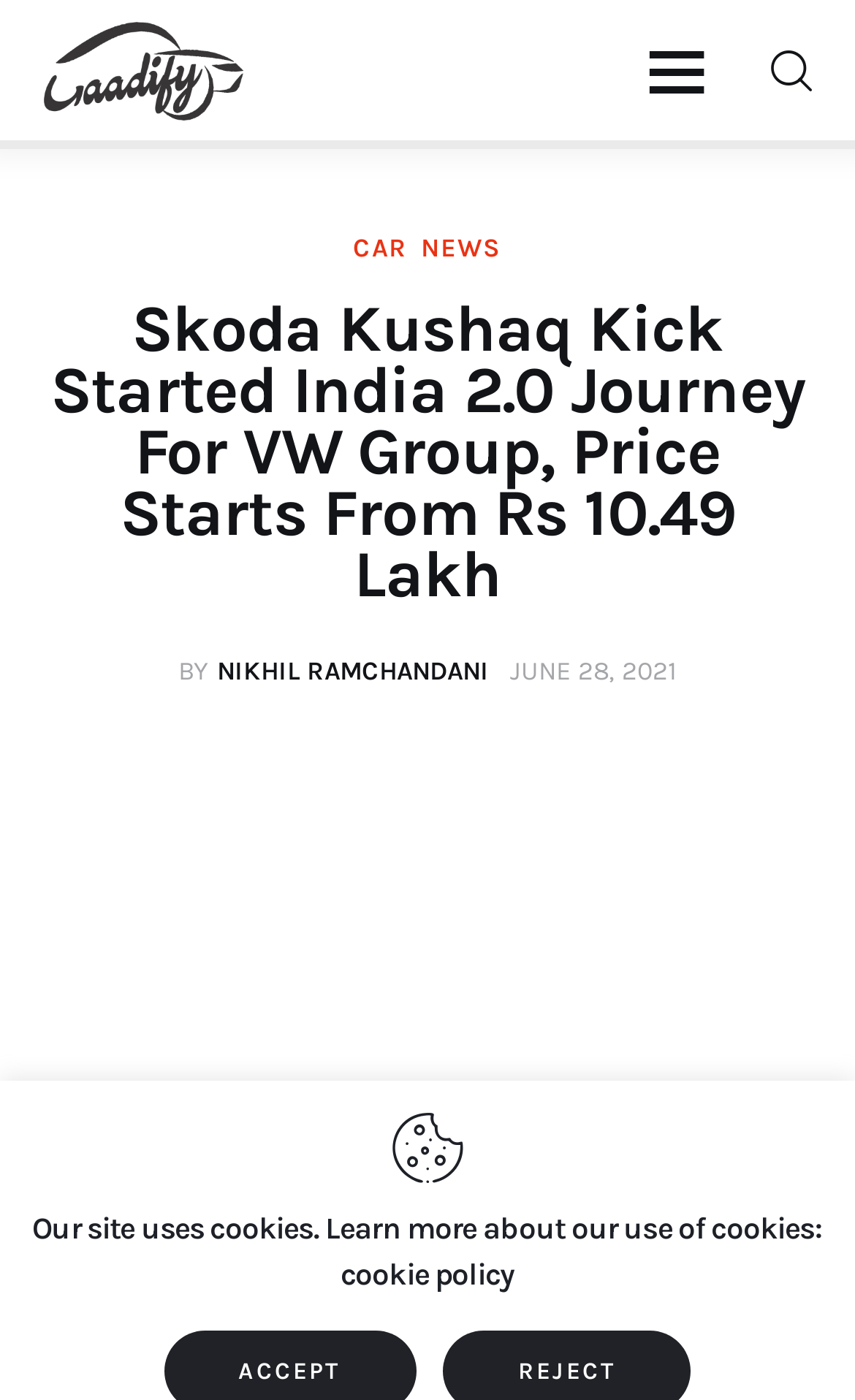Find the bounding box coordinates of the clickable element required to execute the following instruction: "View car reviews". Provide the coordinates as four float numbers between 0 and 1, i.e., [left, top, right, bottom].

[0.141, 0.347, 0.859, 0.426]